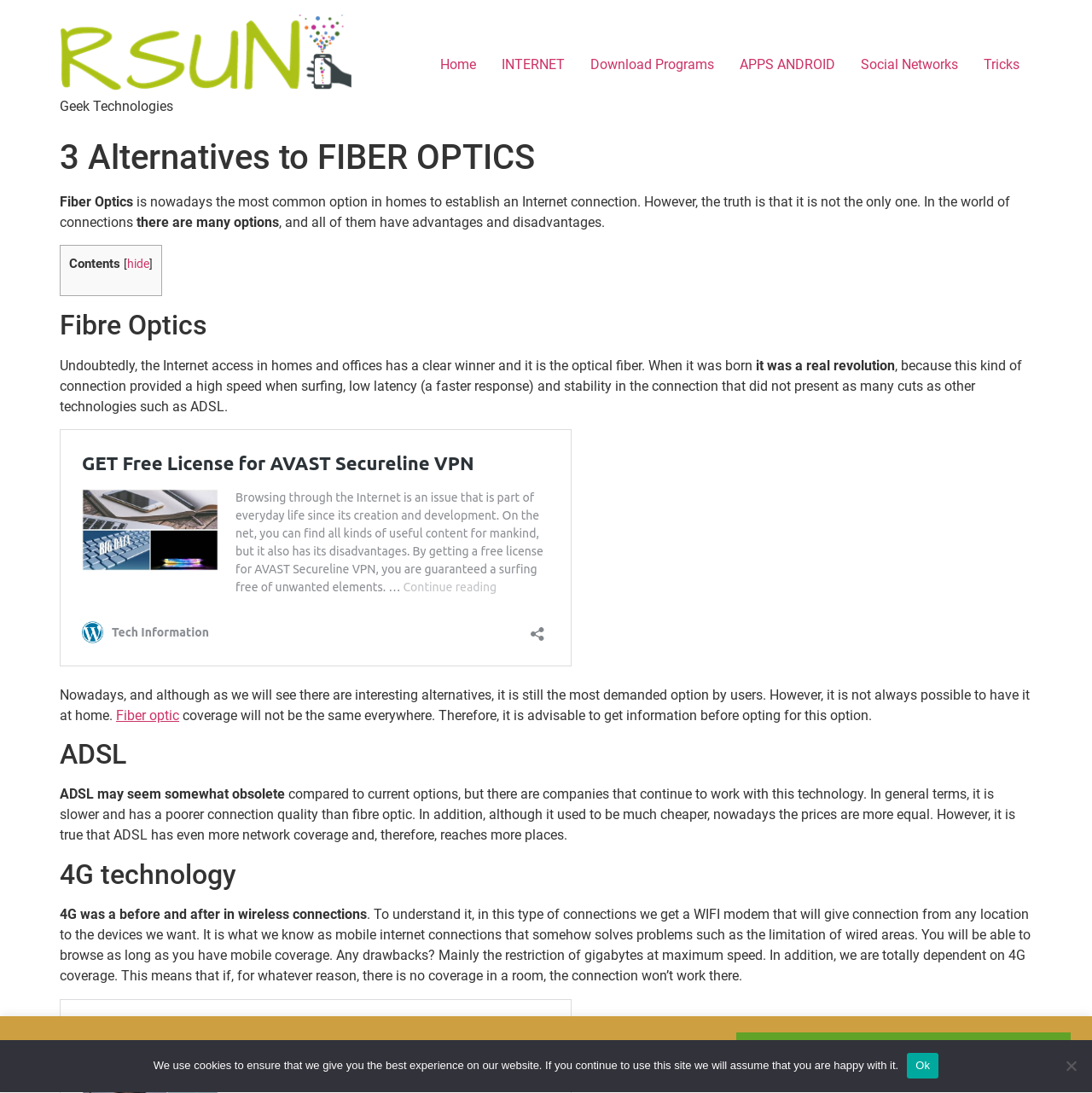Identify the bounding box for the element characterized by the following description: "KEEP Watching the WEB".

[0.674, 0.945, 0.98, 0.984]